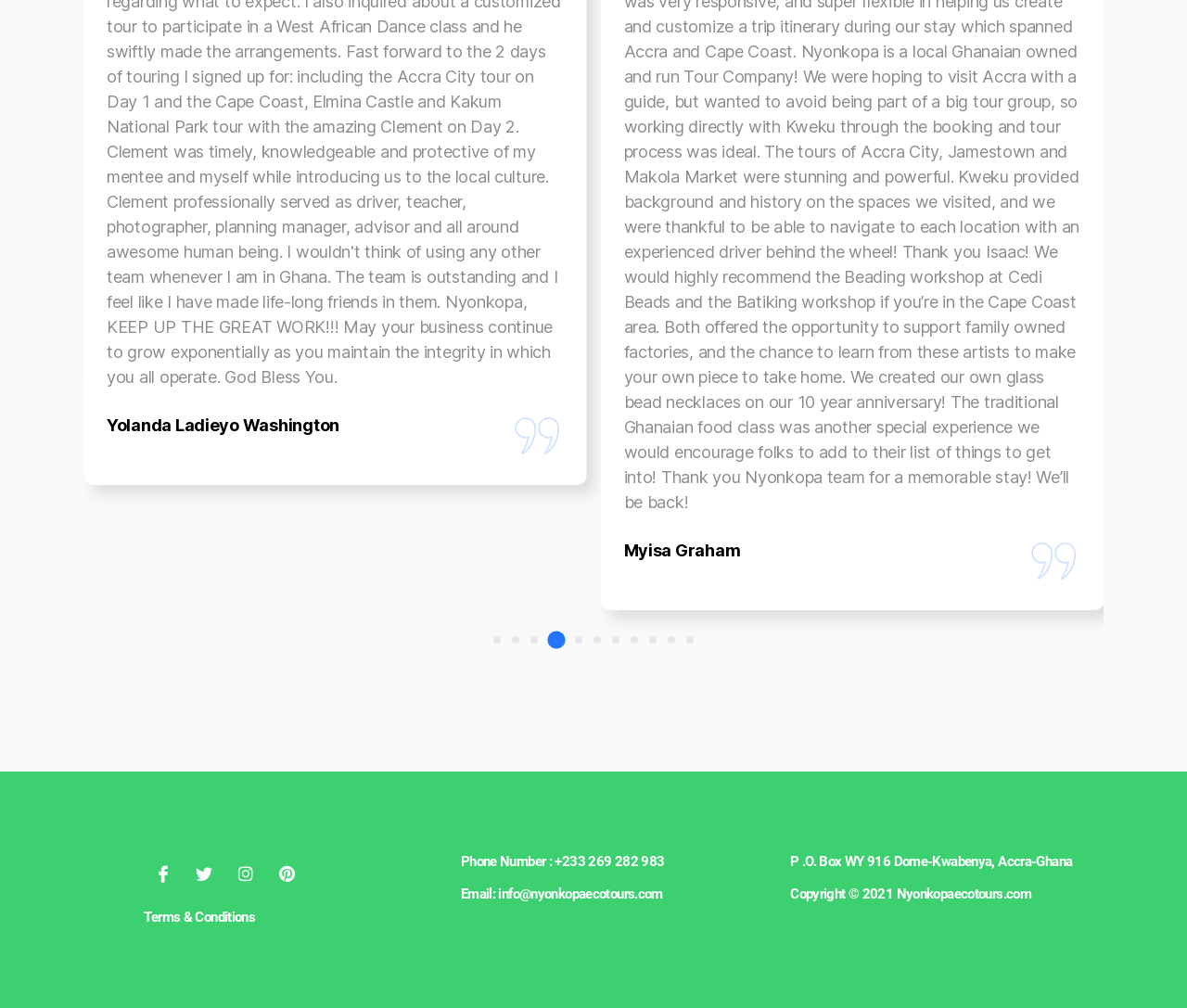Could you provide the bounding box coordinates for the portion of the screen to click to complete this instruction: "Call phone number"?

[0.388, 0.848, 0.65, 0.862]